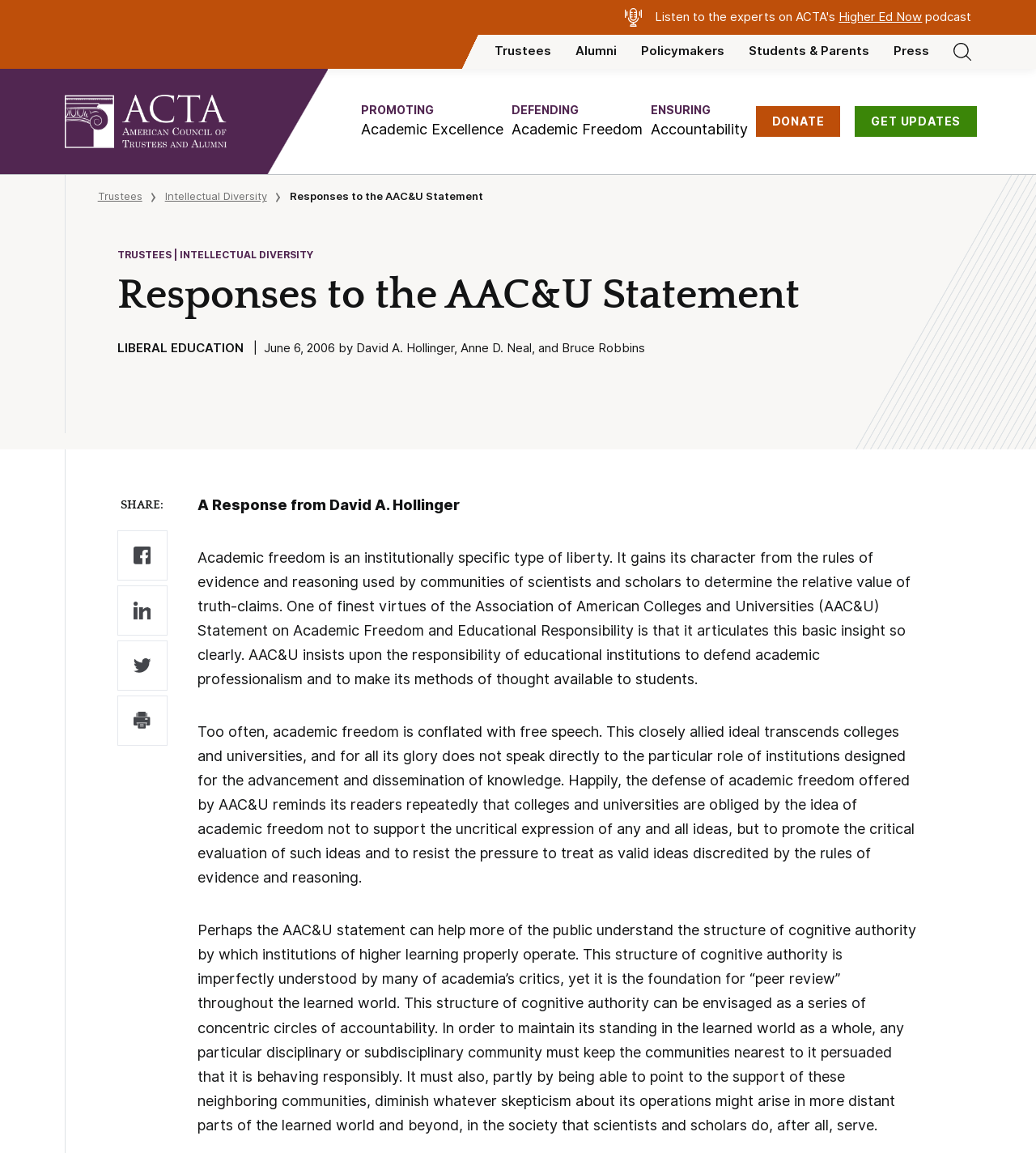Please identify the bounding box coordinates for the region that you need to click to follow this instruction: "Click the 'Responses to the AAC&U Statement' link".

[0.279, 0.165, 0.466, 0.176]